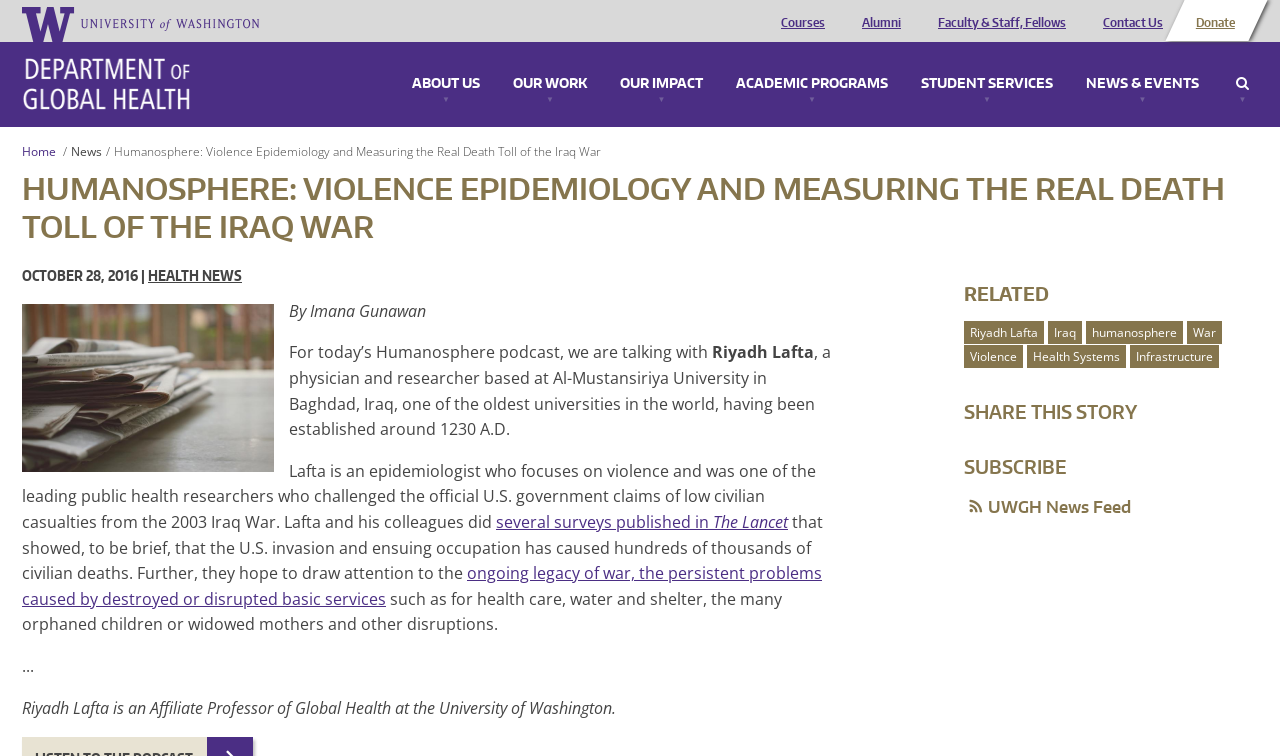Create an elaborate caption that covers all aspects of the webpage.

This webpage is about an article titled "Humanosphere: Violence Epidemiology and Measuring the Real Death Toll of the Iraq War" from the University of Washington's Department of Global Health. At the top, there is a header menu with links to "Courses", "Alumni", "Faculty & Staff, Fellows", "Contact Us", and "Donate". Below this, there is a navigation menu with links to "ABOUT US", "OUR WORK", "OUR IMPACT", "ACADEMIC PROGRAMS", "STUDENT SERVICES", "NEWS & EVENTS", and "SEARCH".

The main content of the webpage is an article about Riyadh Lafta, a physician and researcher from Al-Mustansiriya University in Baghdad, Iraq. The article discusses Lafta's work on violence epidemiology and his research on the real death toll of the Iraq War. There is a photo of Lafta and a link to a podcast where he is interviewed.

The article is divided into several sections, with headings and paragraphs of text. There are also links to related topics, such as "Riyadh Lafta", "Iraq", "humanosphere", "War", "Violence", "Health Systems", and "Infrastructure". At the bottom of the page, there are links to "SHARE THIS STORY" and "SUBSCRIBE" to the UWGH News Feed.

On the left side of the page, there is a column with links to "Department of Global Health", "MENU", and "Home", as well as a search icon. On the right side, there is a column with links to "News" and a heading "HUMANOSPHERE: VIOLENCE EPIDEMIOLOGY AND MEASURING THE REAL DEATH TOLL OF THE IRAQ WAR".